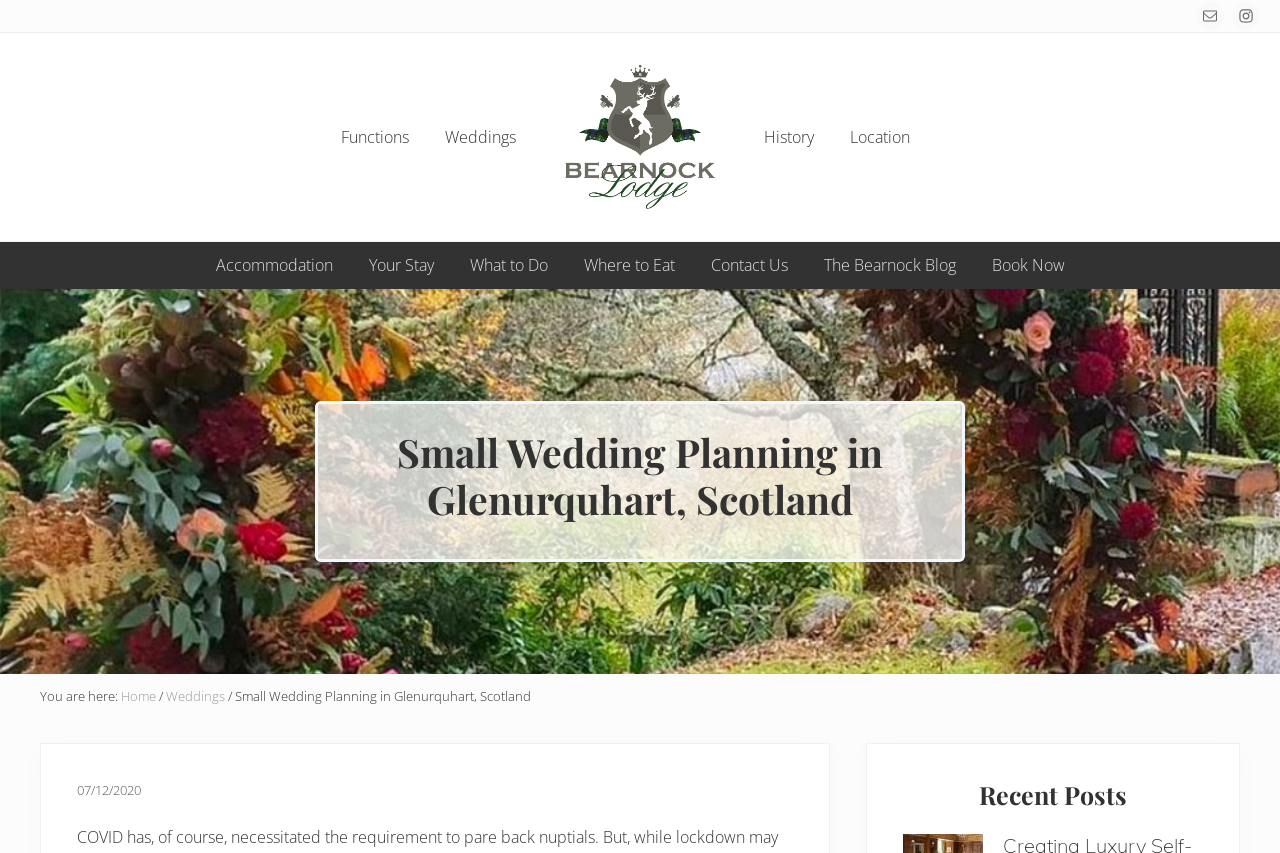Refer to the image and provide an in-depth answer to the question:
How many social media links are in the top right corner?

I counted the number of social media links in the top right corner, which are 'E-mail' and 'Instagram'.